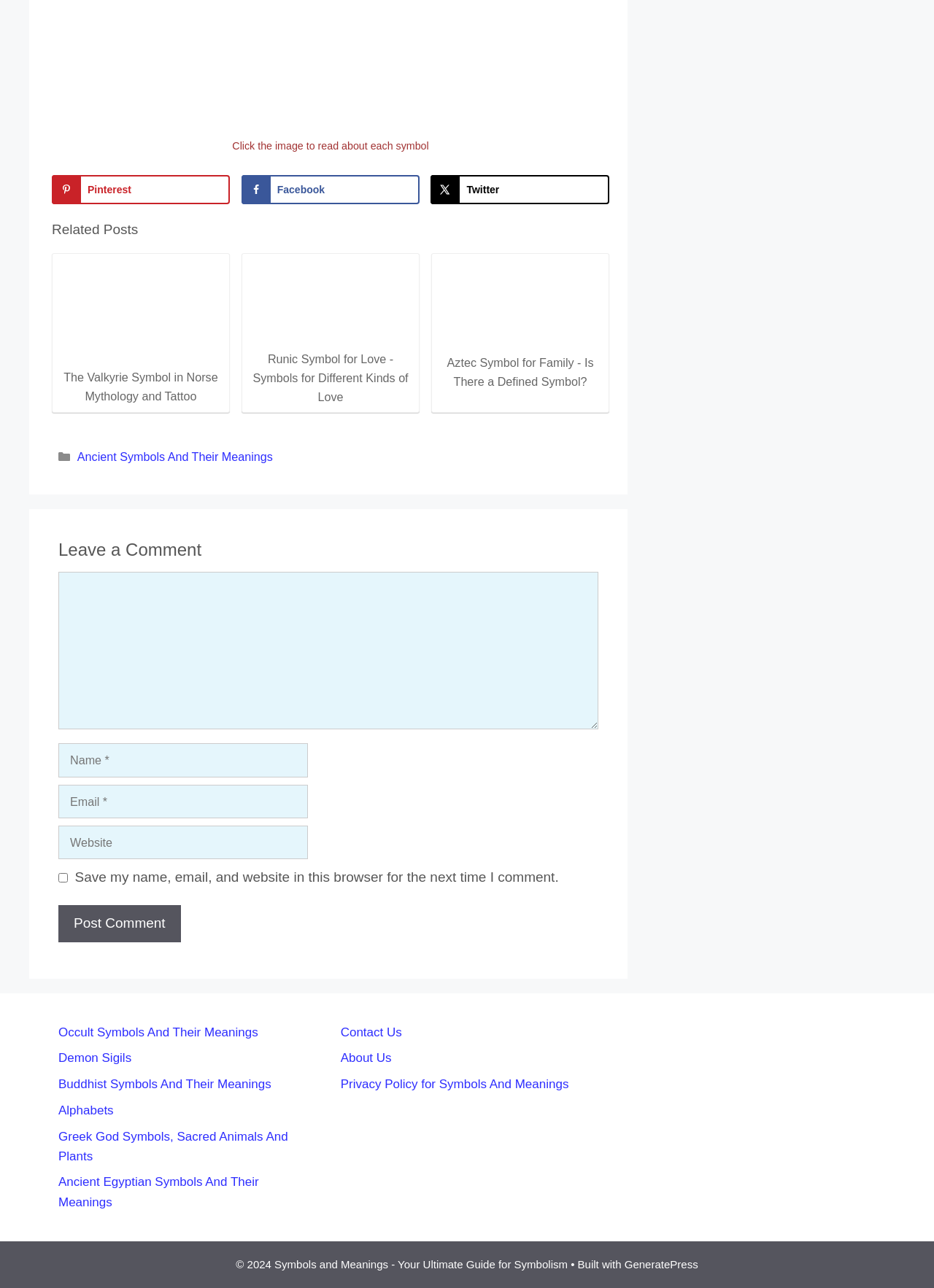What is the purpose of the 'Save to Pinterest' button?
Based on the image, answer the question with as much detail as possible.

The 'Save to Pinterest' button is located at the top of the webpage, and its purpose is to allow users to save the content of the webpage to their Pinterest account. This is evident from the button's text and its position among other social media sharing options.